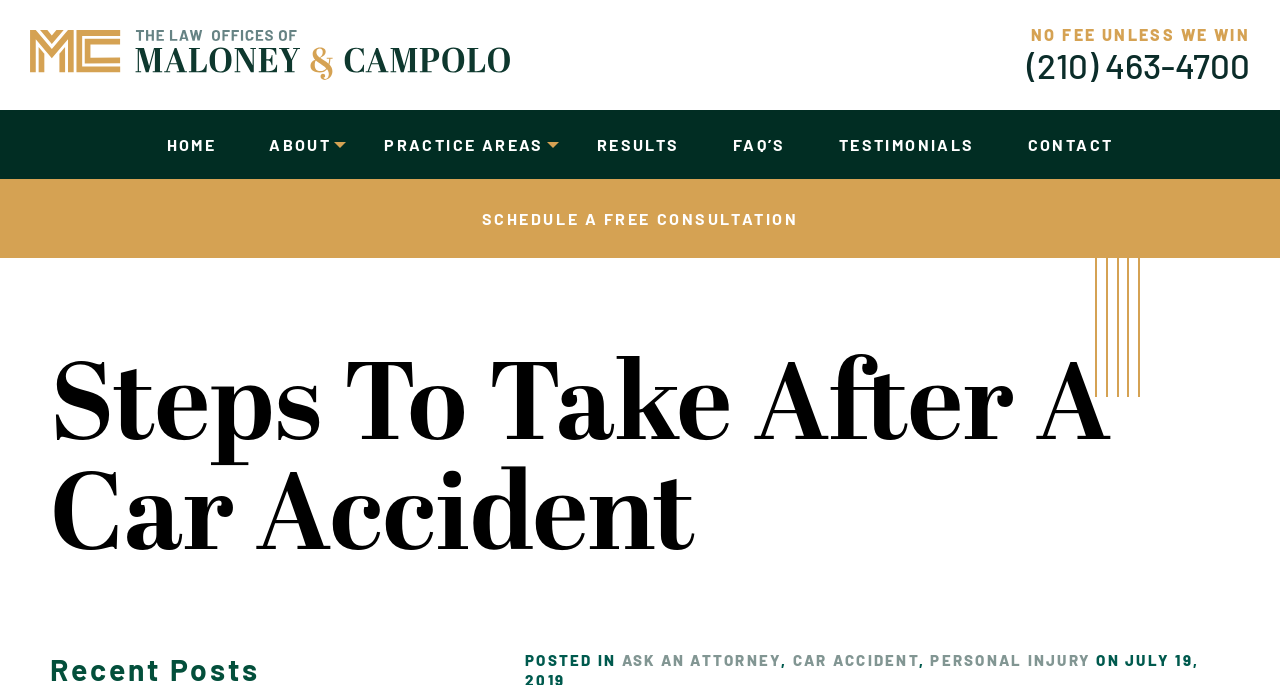What is the phone number to schedule a free consultation?
Based on the screenshot, respond with a single word or phrase.

(210) 463-4700